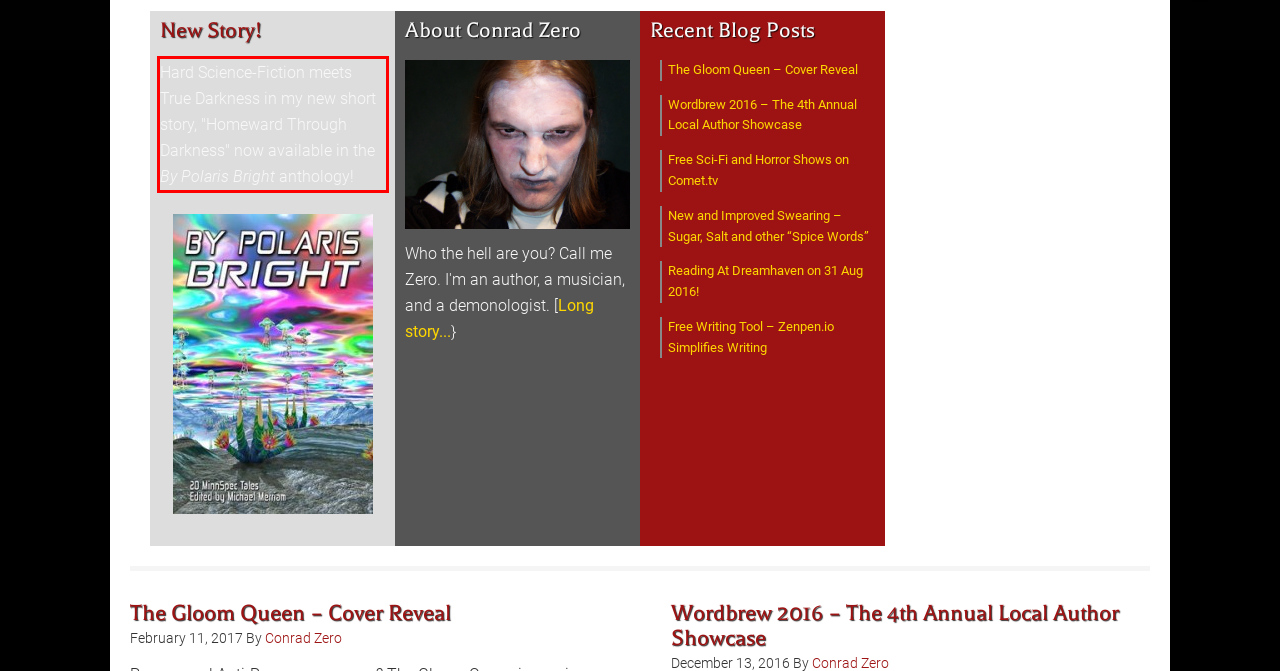You are given a screenshot of a webpage with a UI element highlighted by a red bounding box. Please perform OCR on the text content within this red bounding box.

Hard Science-Fiction meets True Darkness in my new short story, "Homeward Through Darkness" now available in the By Polaris Bright anthology!